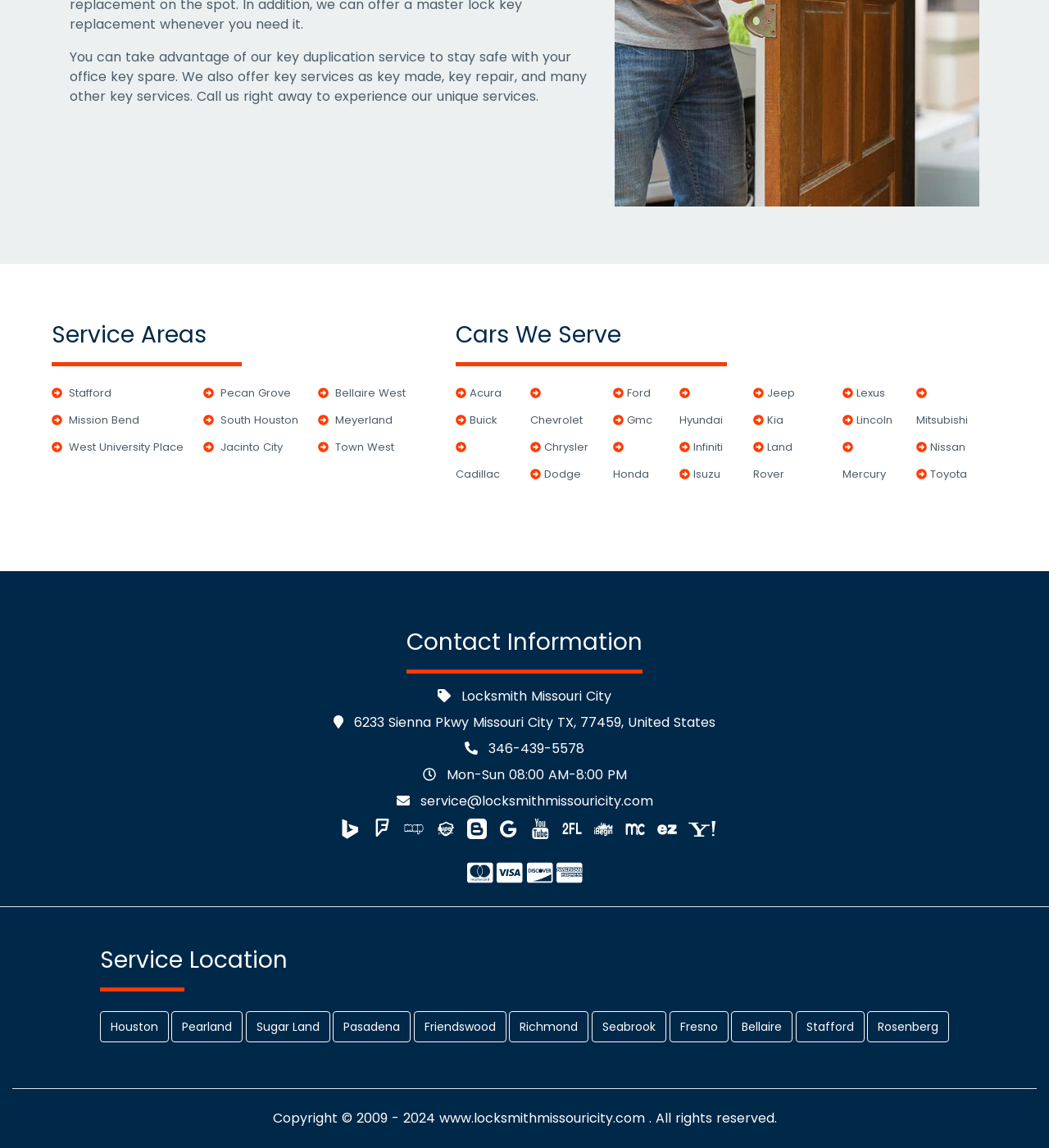Find the bounding box coordinates of the clickable area required to complete the following action: "Follow the Facebook link".

[0.321, 0.716, 0.347, 0.732]